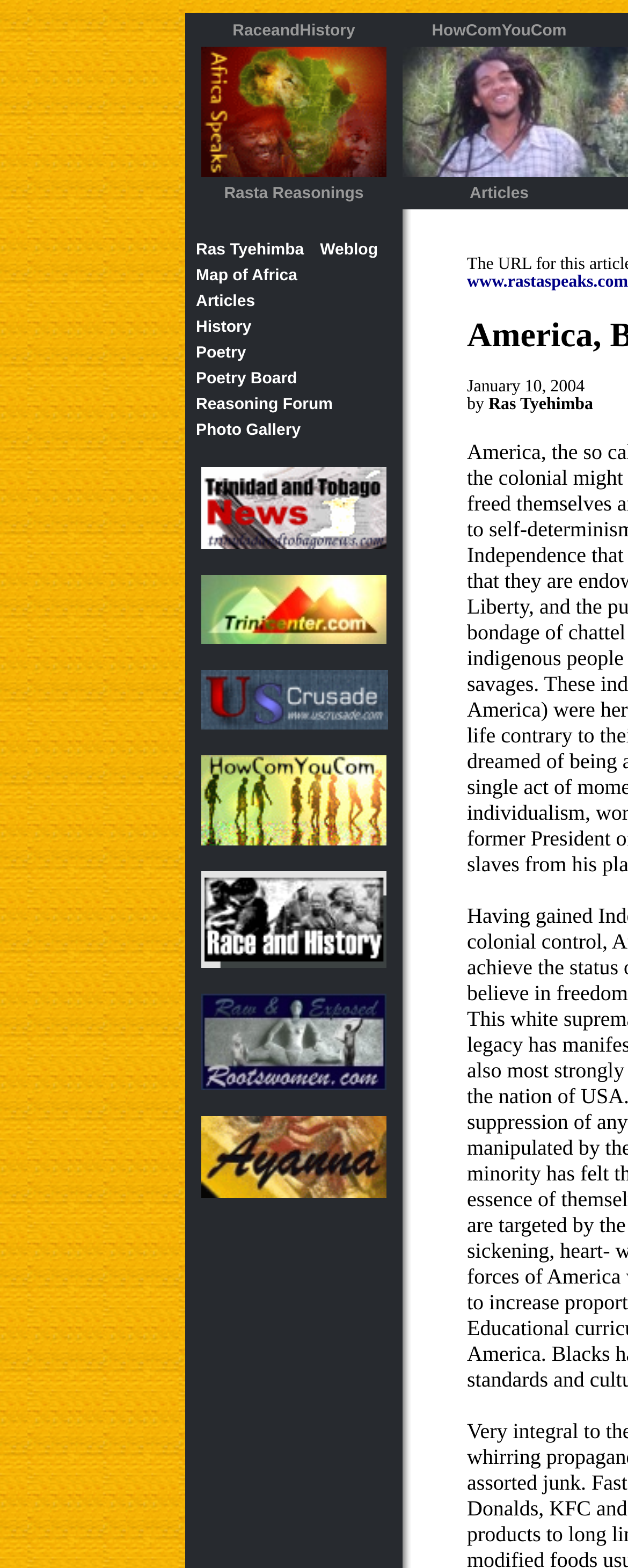What is the date of the article written by Ras Tyehimba?
Carefully examine the image and provide a detailed answer to the question.

I looked at the StaticText elements and found the date 'January 10, 2004' next to the author name 'Ras Tyehimba'.